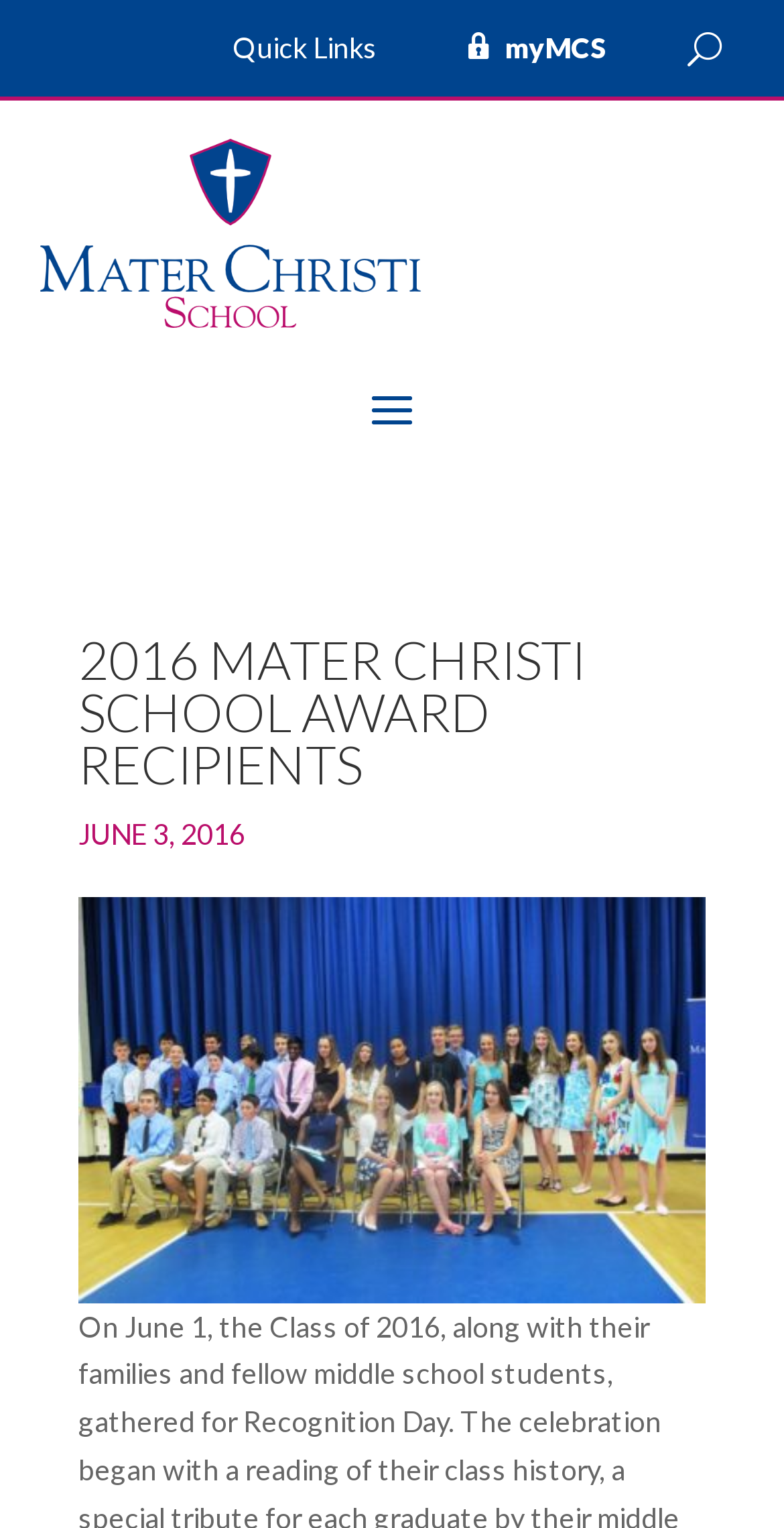Please reply to the following question with a single word or a short phrase:
What is the date mentioned on the webpage?

JUNE 3, 2016